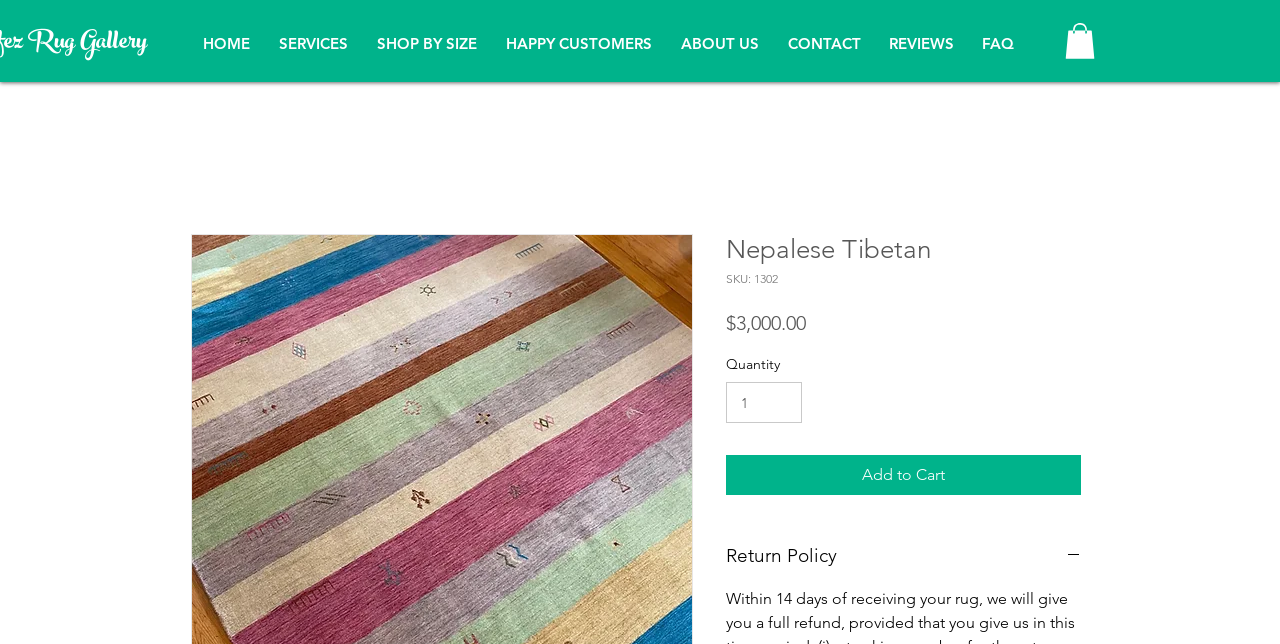Please determine the bounding box coordinates of the element to click on in order to accomplish the following task: "view return policy". Ensure the coordinates are four float numbers ranging from 0 to 1, i.e., [left, top, right, bottom].

[0.567, 0.843, 0.845, 0.884]